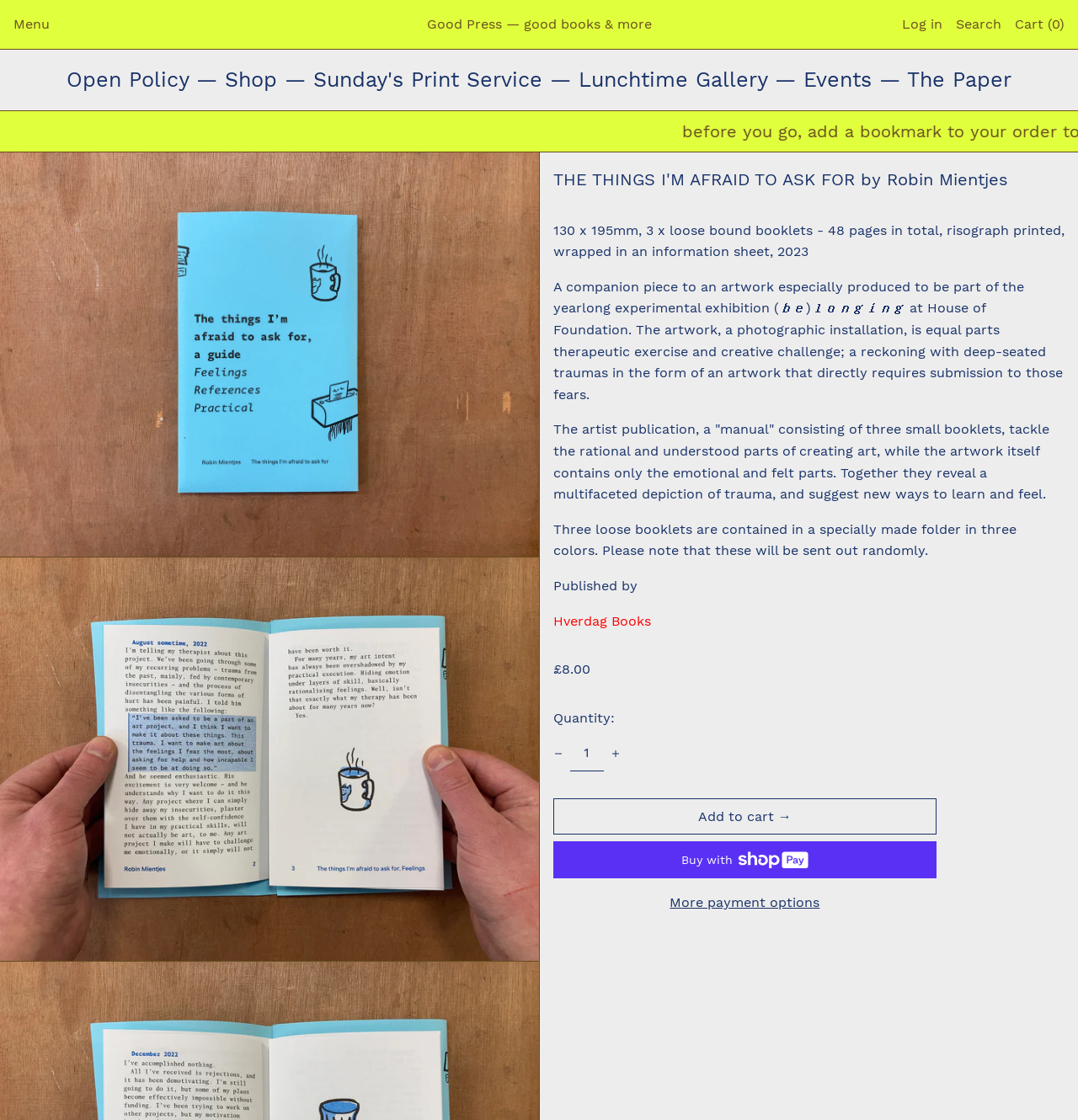Who is the publisher of the book?
Provide a detailed and extensive answer to the question.

I found the answer by looking at the section that mentions the publisher, which is located below the description of the book. The publisher is mentioned as 'Hverdag Books'.